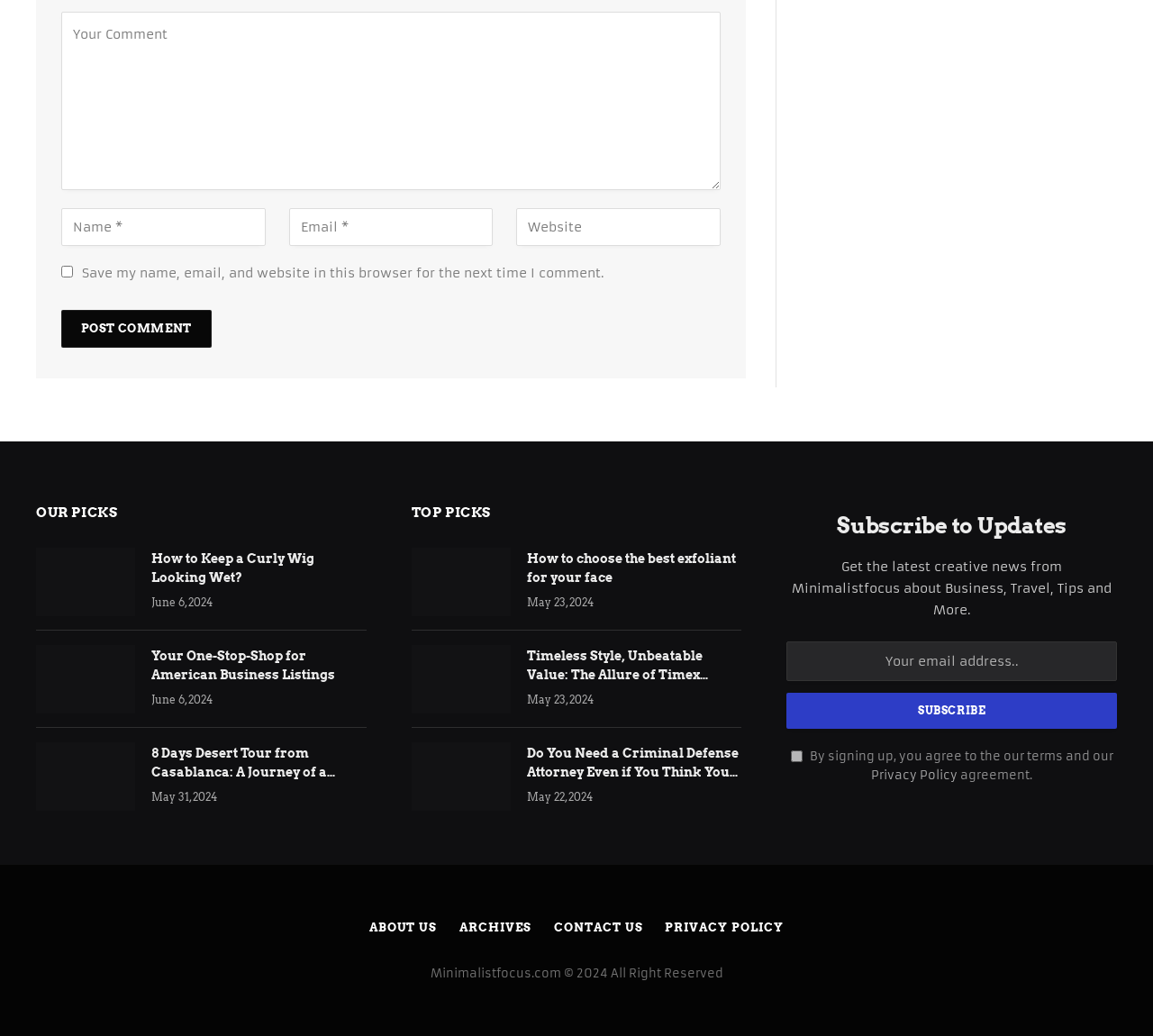Determine the bounding box for the described HTML element: "name="author" placeholder="Name *"". Ensure the coordinates are four float numbers between 0 and 1 in the format [left, top, right, bottom].

[0.053, 0.201, 0.23, 0.238]